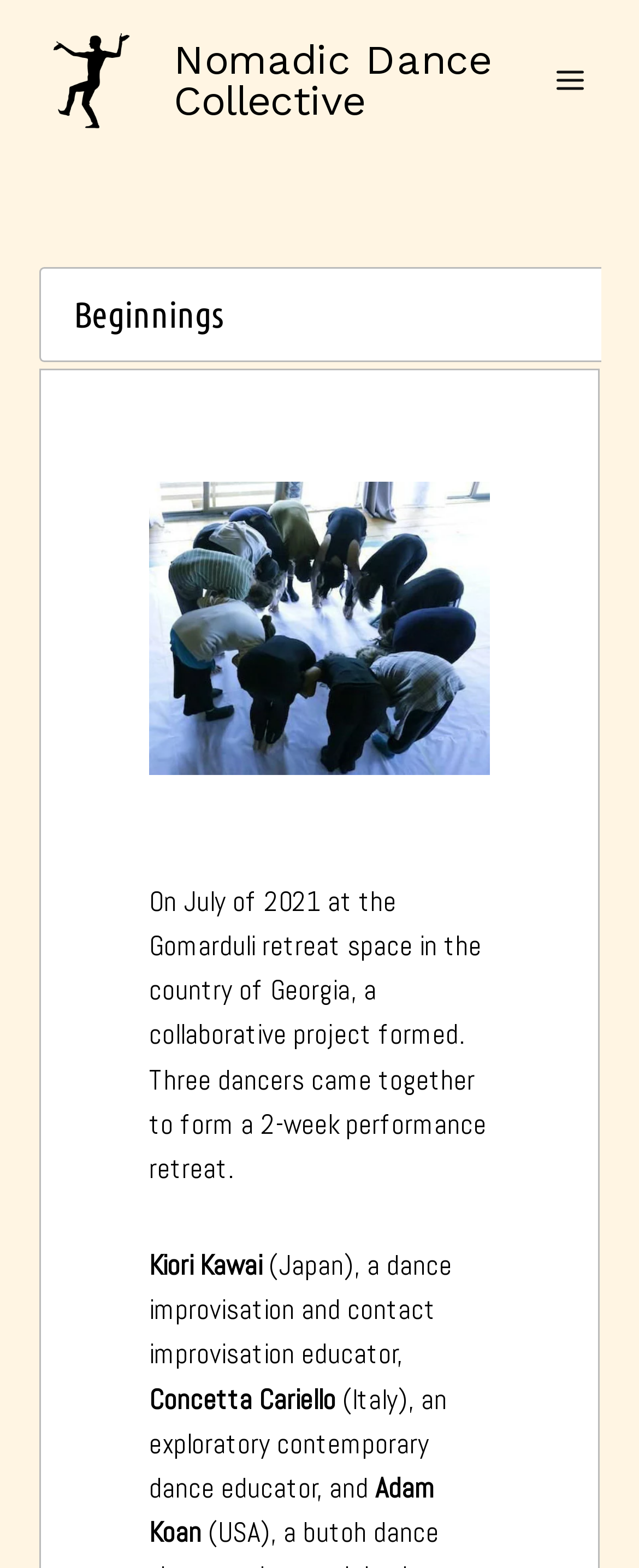Please answer the following query using a single word or phrase: 
How many dancers formed the collaborative project?

Three